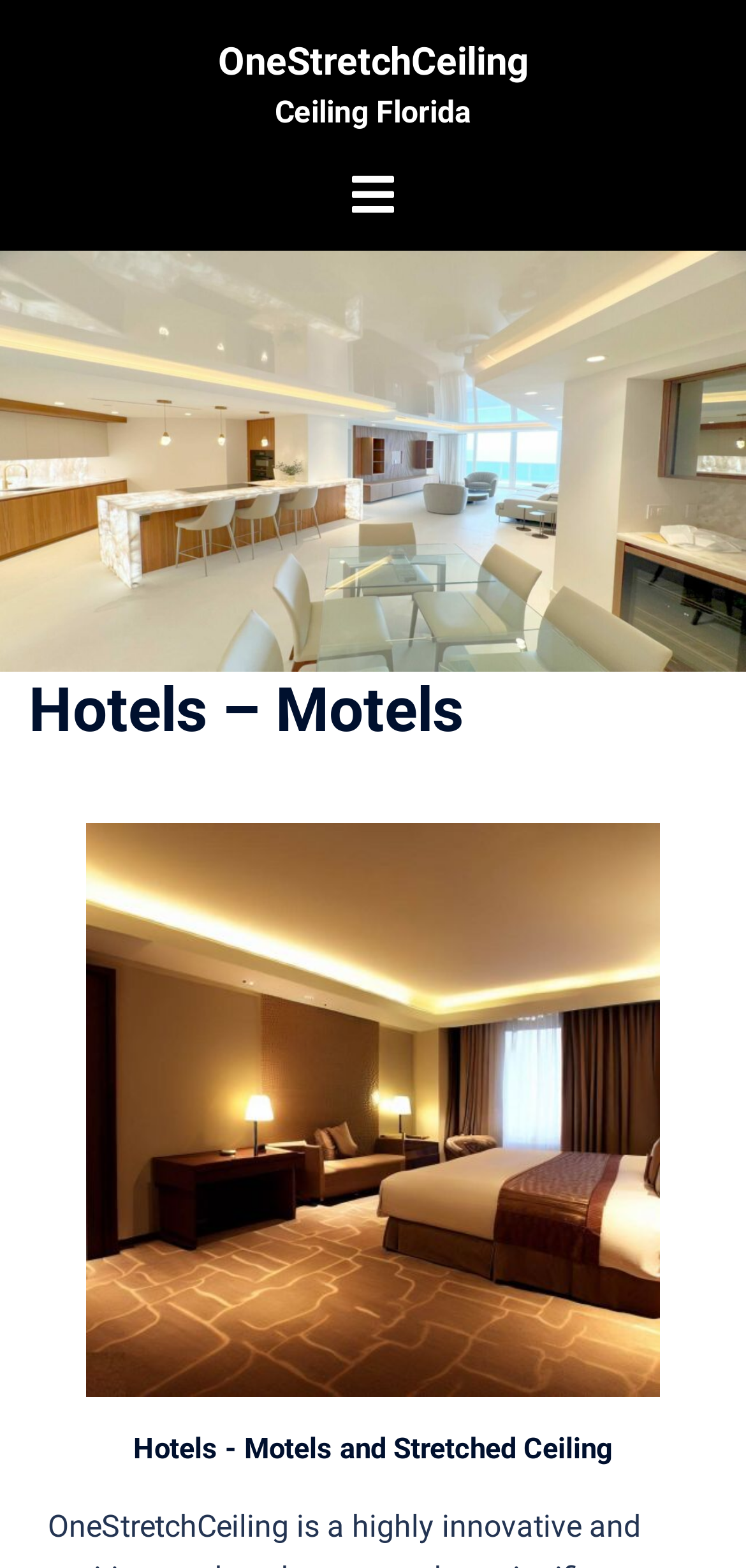Find and provide the bounding box coordinates for the UI element described with: "OneStretchCeiling".

[0.292, 0.024, 0.708, 0.054]